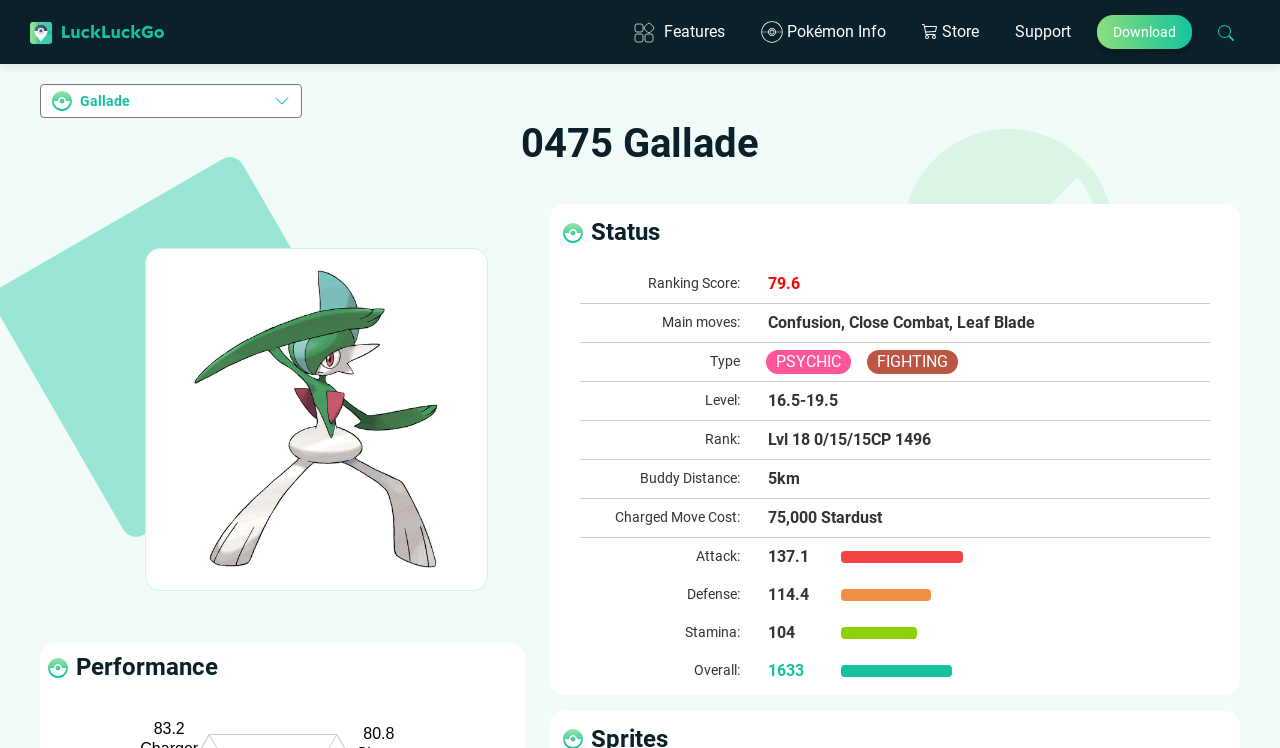Using the element description Play Pokemon Go without Walking, predict the bounding box coordinates for the UI element. Provide the coordinates in (top-left x, top-left y, bottom-right x, bottom-right y) format with values ranging from 0 to 1.

[0.188, 0.187, 0.852, 0.225]